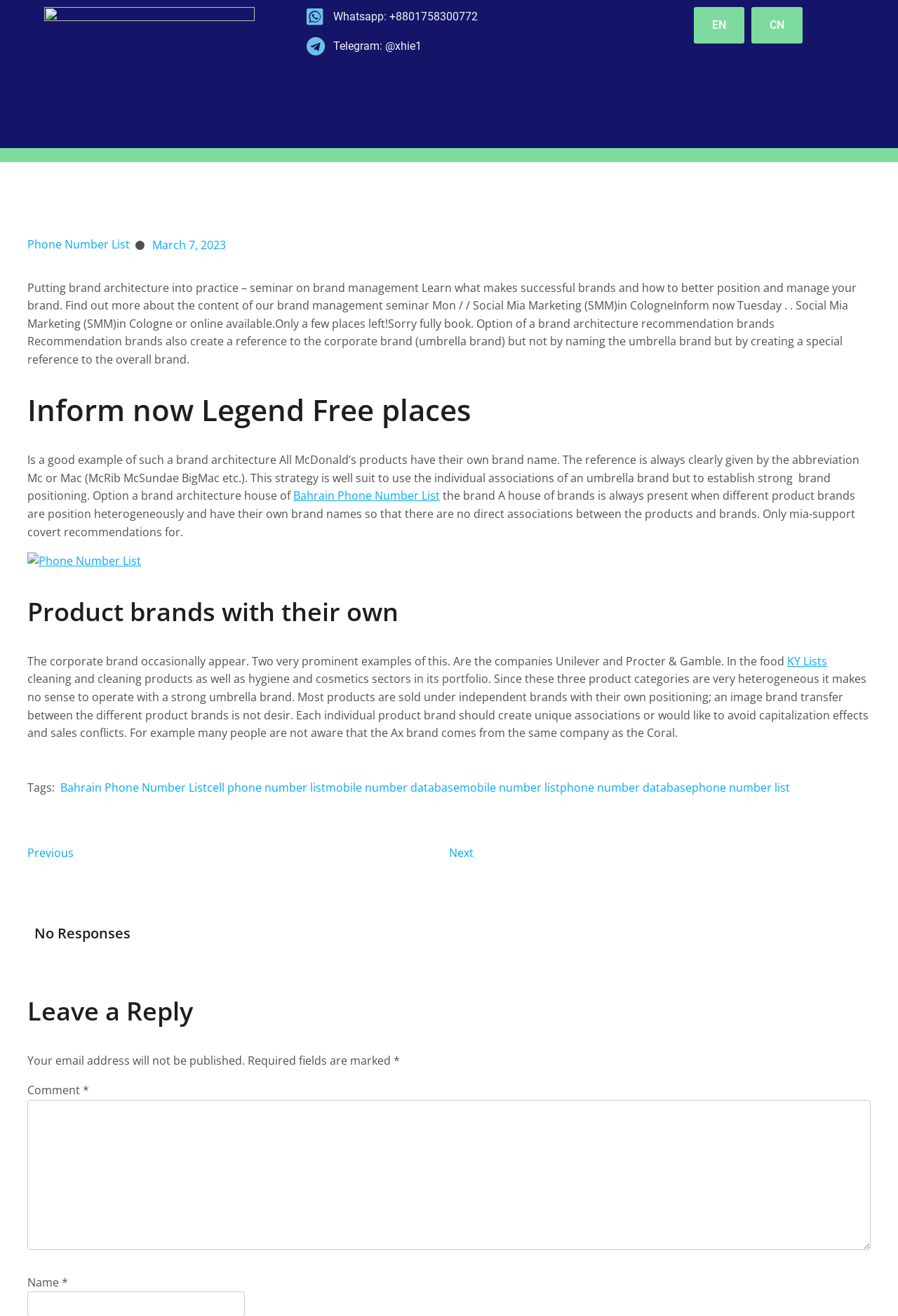Please determine the bounding box of the UI element that matches this description: Telegram: @xhie1. The coordinates should be given as (top-left x, top-left y, bottom-right x, bottom-right y), with all values between 0 and 1.

[0.341, 0.028, 0.659, 0.042]